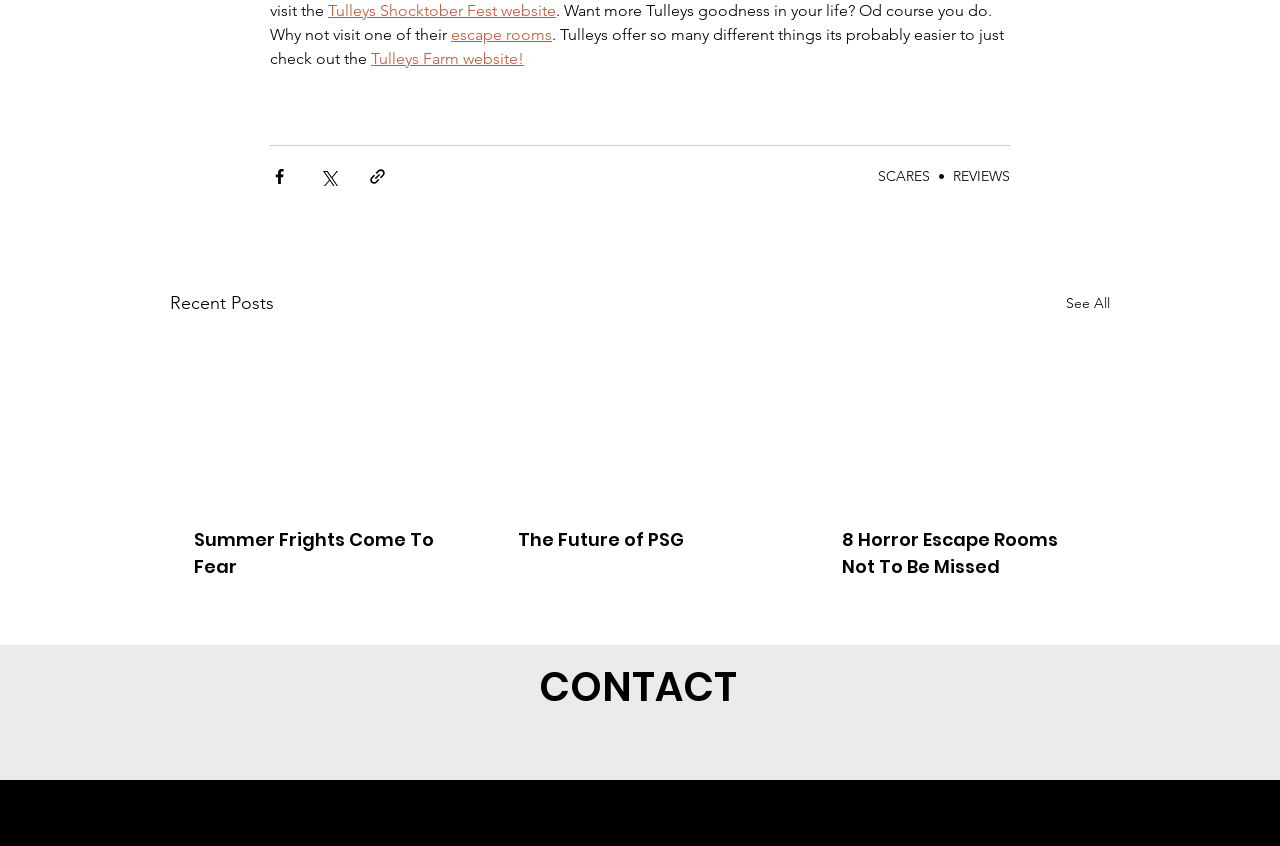How many social media platforms are listed in the Social Bar?
Please respond to the question with as much detail as possible.

The Social Bar list contains links to Facebook, Twitter, YouTube, Instagram, and mail_email_communication-512, which are five social media platforms.